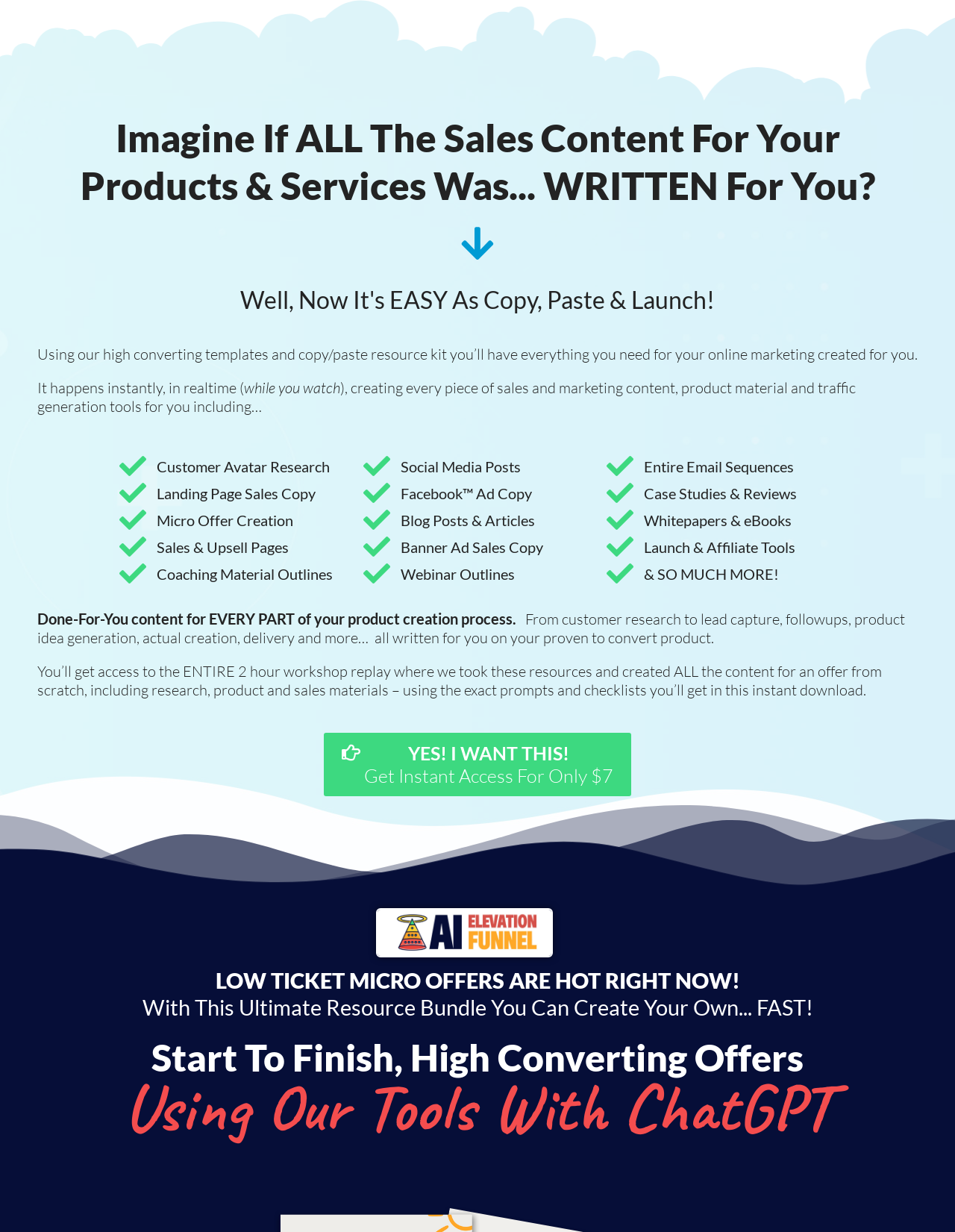Give a one-word or short phrase answer to the question: 
What is the role of ChatGPT in this system?

To create high converting offers